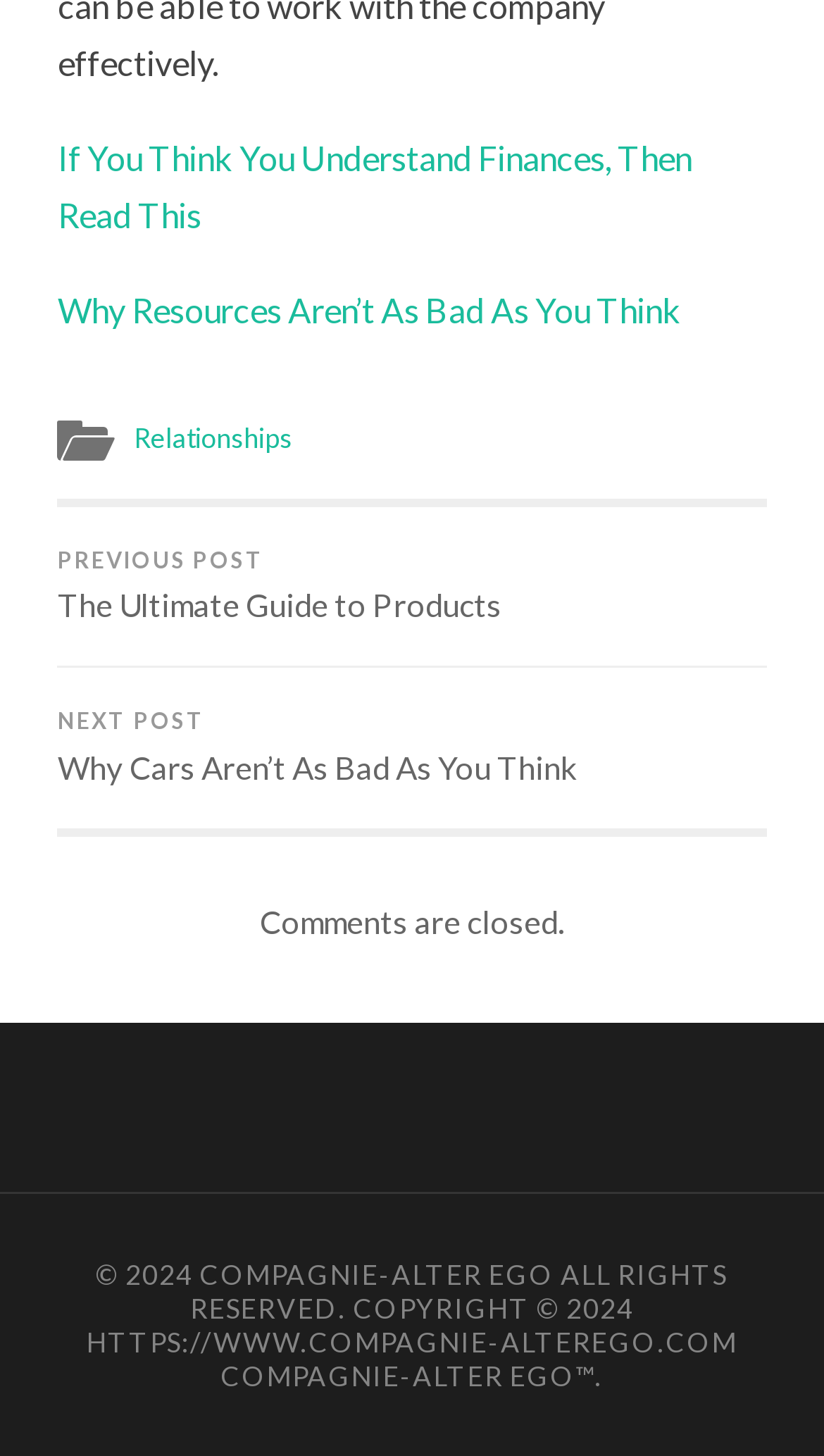Given the element description, predict the bounding box coordinates in the format (top-left x, top-left y, bottom-right x, bottom-right y), using floating point numbers between 0 and 1: Compagnie-alter ego

[0.242, 0.864, 0.673, 0.887]